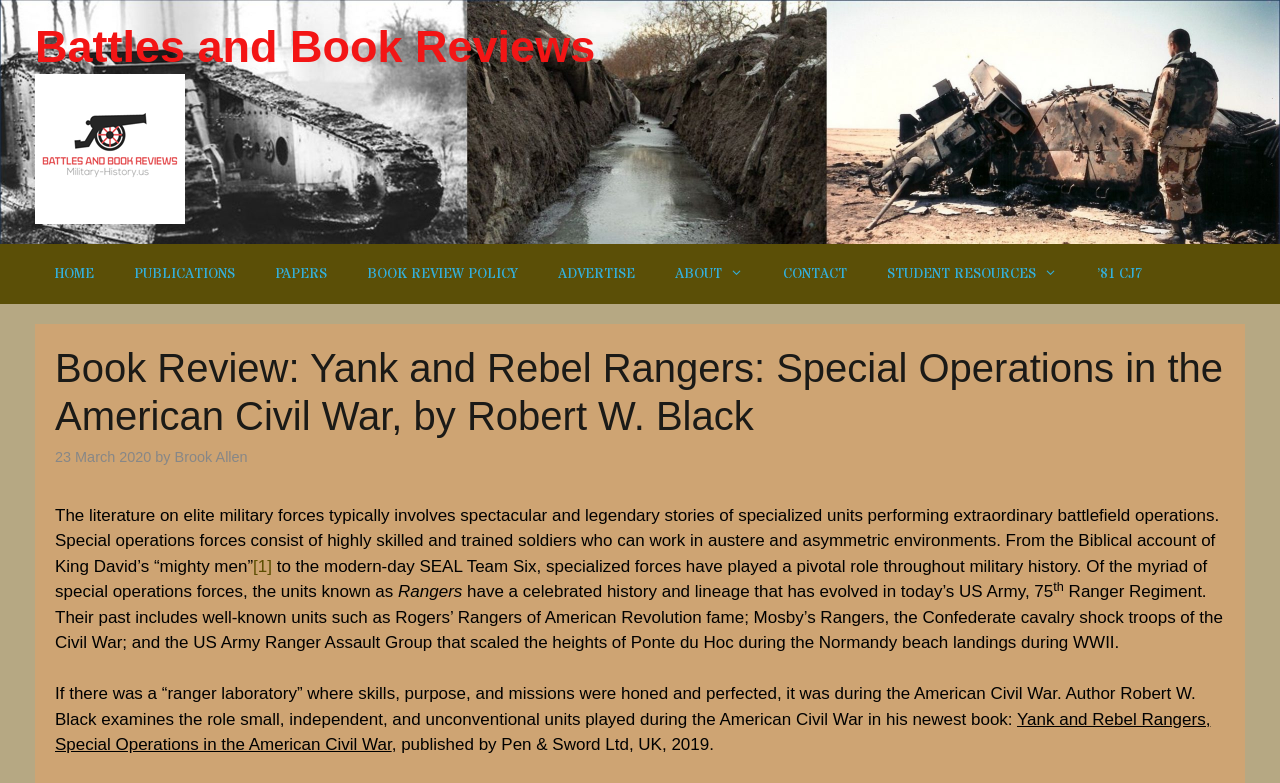Please find the bounding box coordinates of the element that must be clicked to perform the given instruction: "Click on the 'Battles and Book Reviews' link". The coordinates should be four float numbers from 0 to 1, i.e., [left, top, right, bottom].

[0.027, 0.027, 0.465, 0.092]